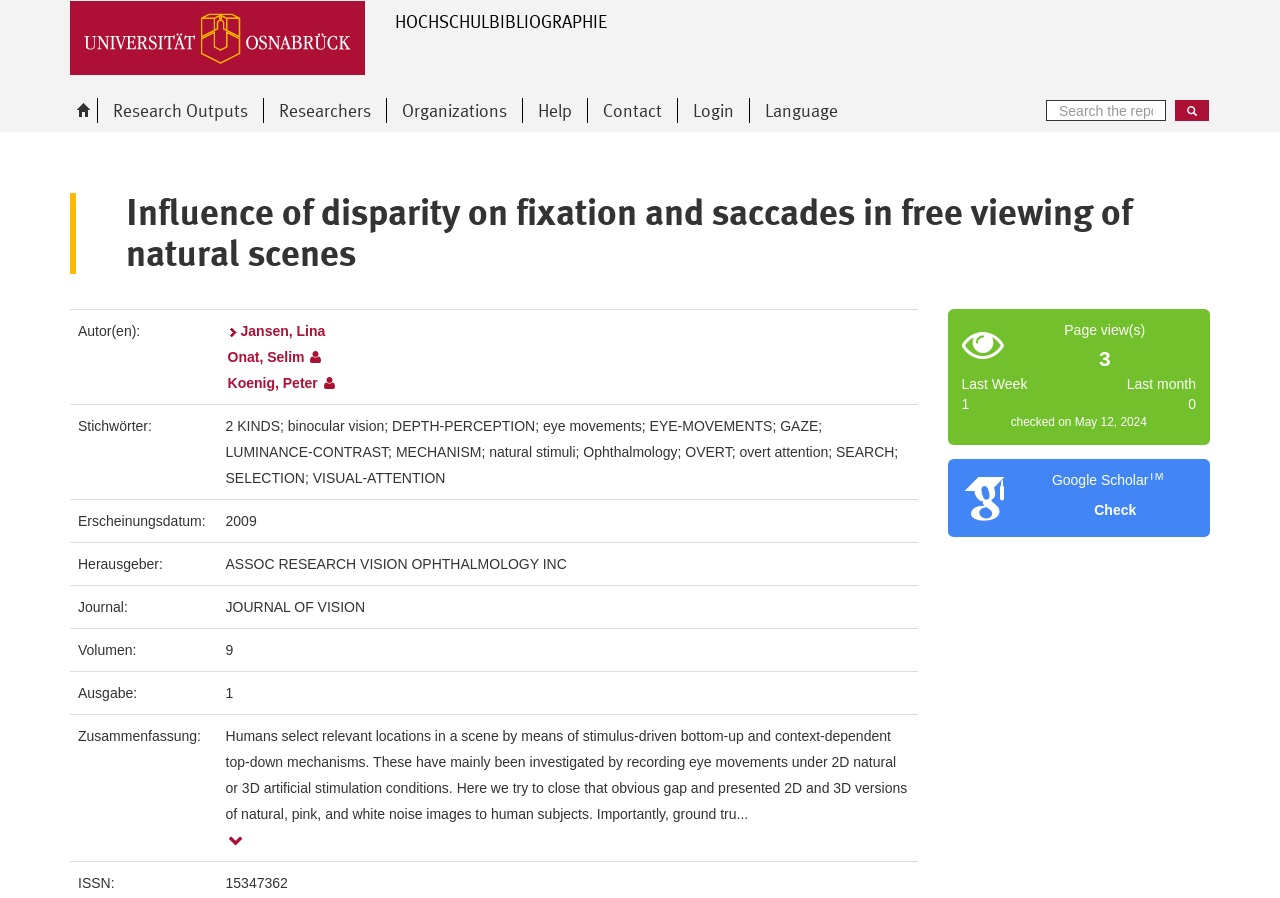Use the information in the screenshot to answer the question comprehensively: How many page views did the publication have last week?

The page view information can be found in the section 'Page view(s)' where it is stated that the publication had 1 page view last week.